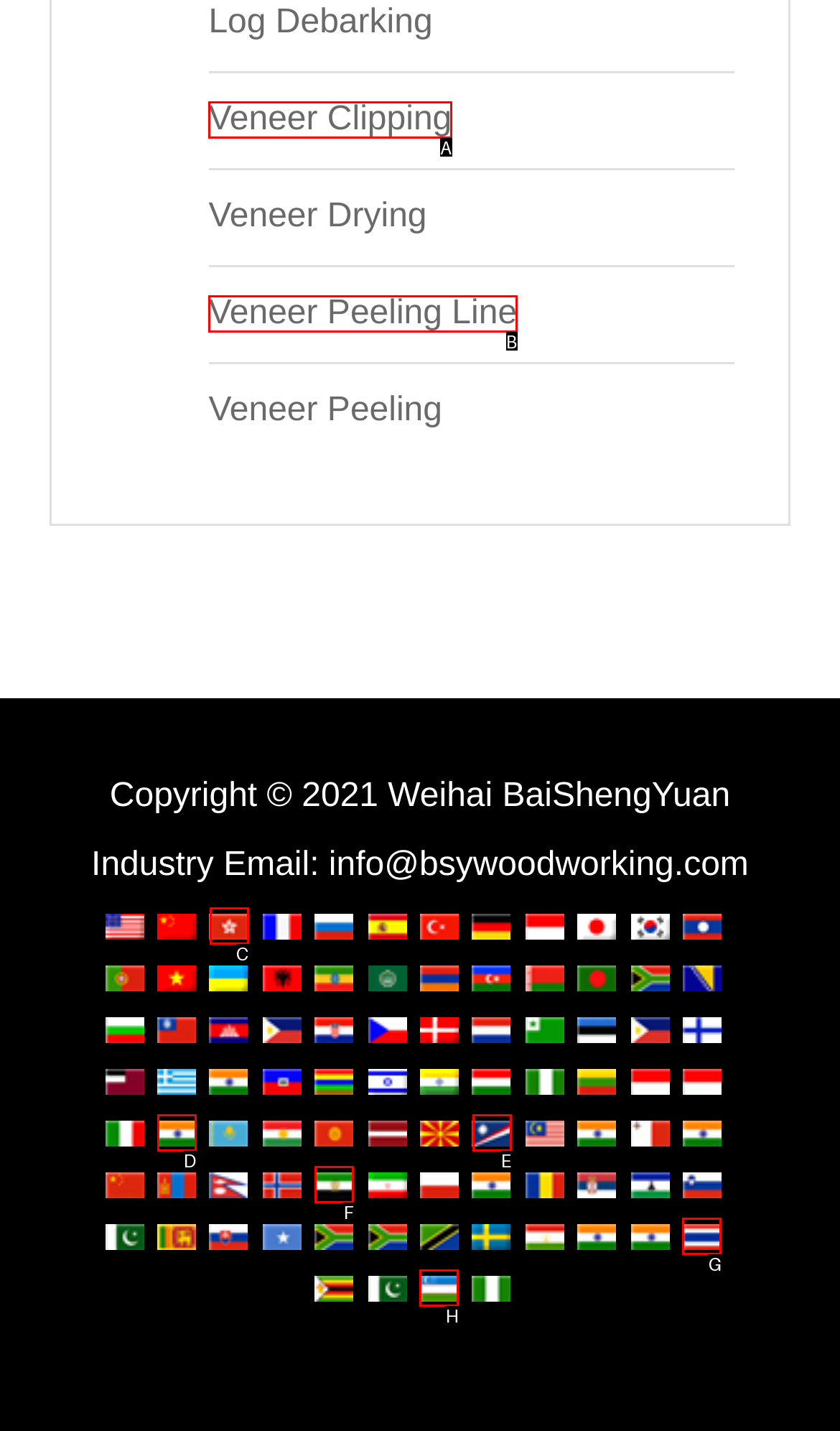Select the letter of the HTML element that best fits the description: Veneer Peeling Line
Answer with the corresponding letter from the provided choices.

B